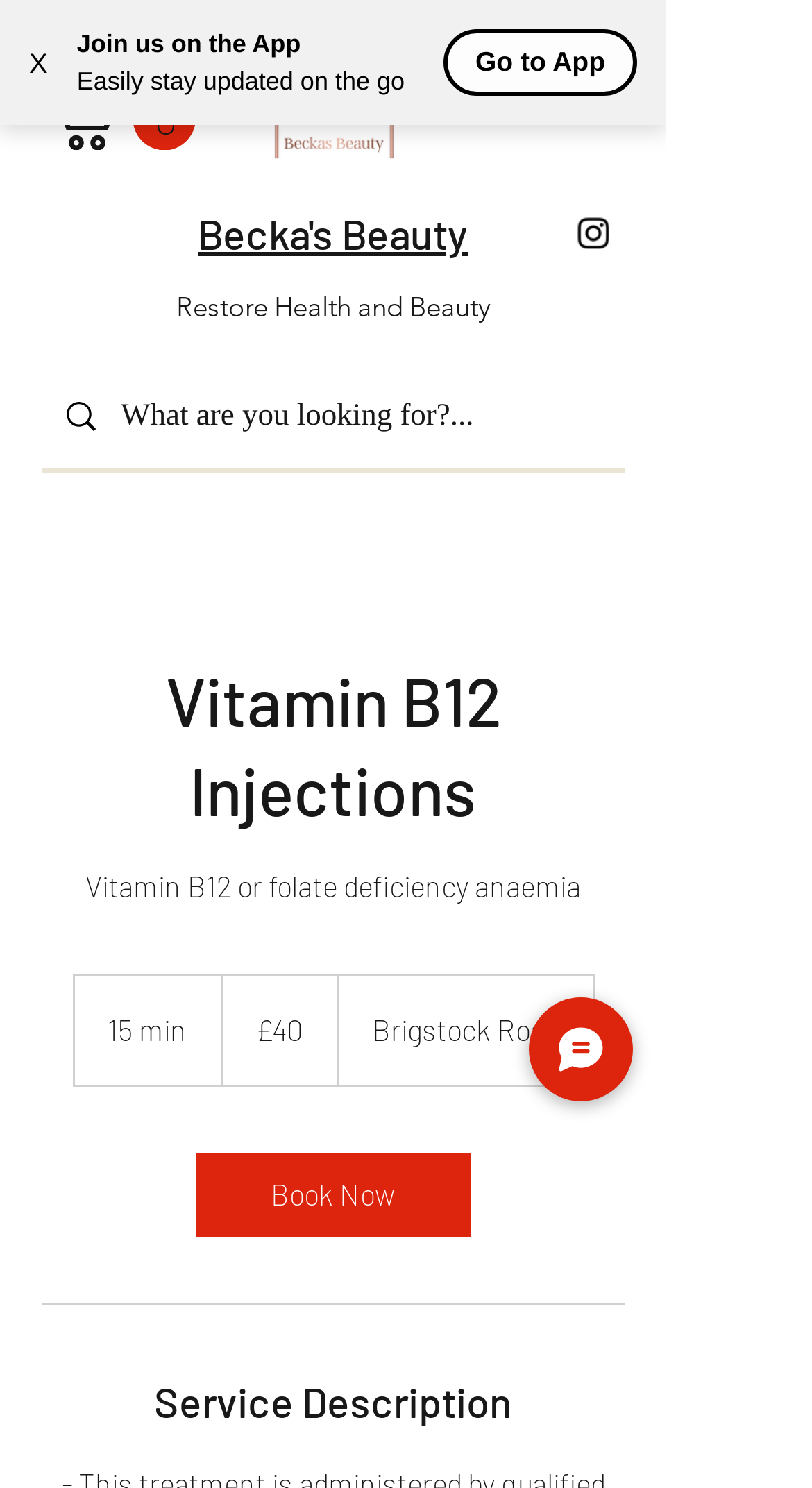Calculate the bounding box coordinates of the UI element given the description: "Becka's Beauty".

[0.244, 0.14, 0.577, 0.174]